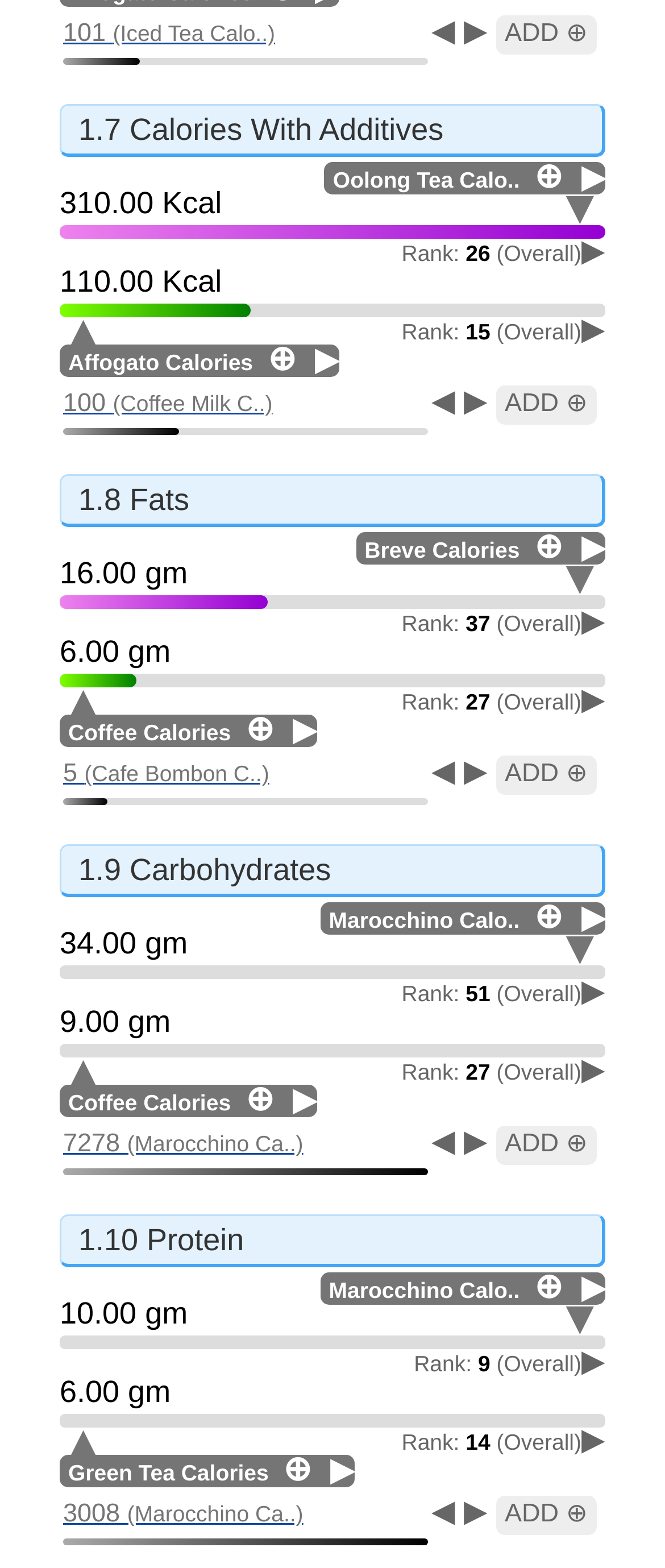From the element description 101 (Iced Tea Calo..), predict the bounding box coordinates of the UI element. The coordinates must be specified in the format (top-left x, top-left y, bottom-right x, bottom-right y) and should be within the 0 to 1 range.

[0.095, 0.009, 0.644, 0.035]